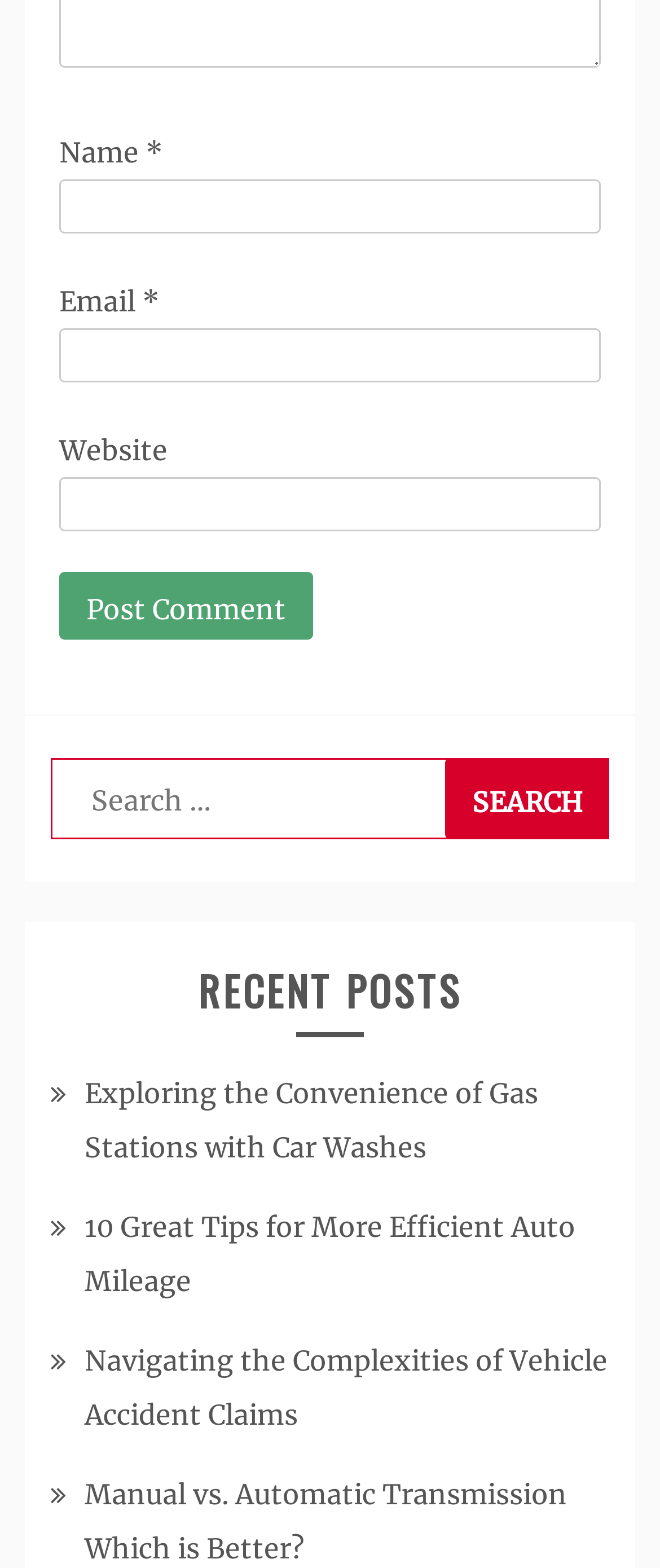Please determine the bounding box coordinates of the element to click on in order to accomplish the following task: "Visit the website". Ensure the coordinates are four float numbers ranging from 0 to 1, i.e., [left, top, right, bottom].

[0.09, 0.304, 0.91, 0.339]